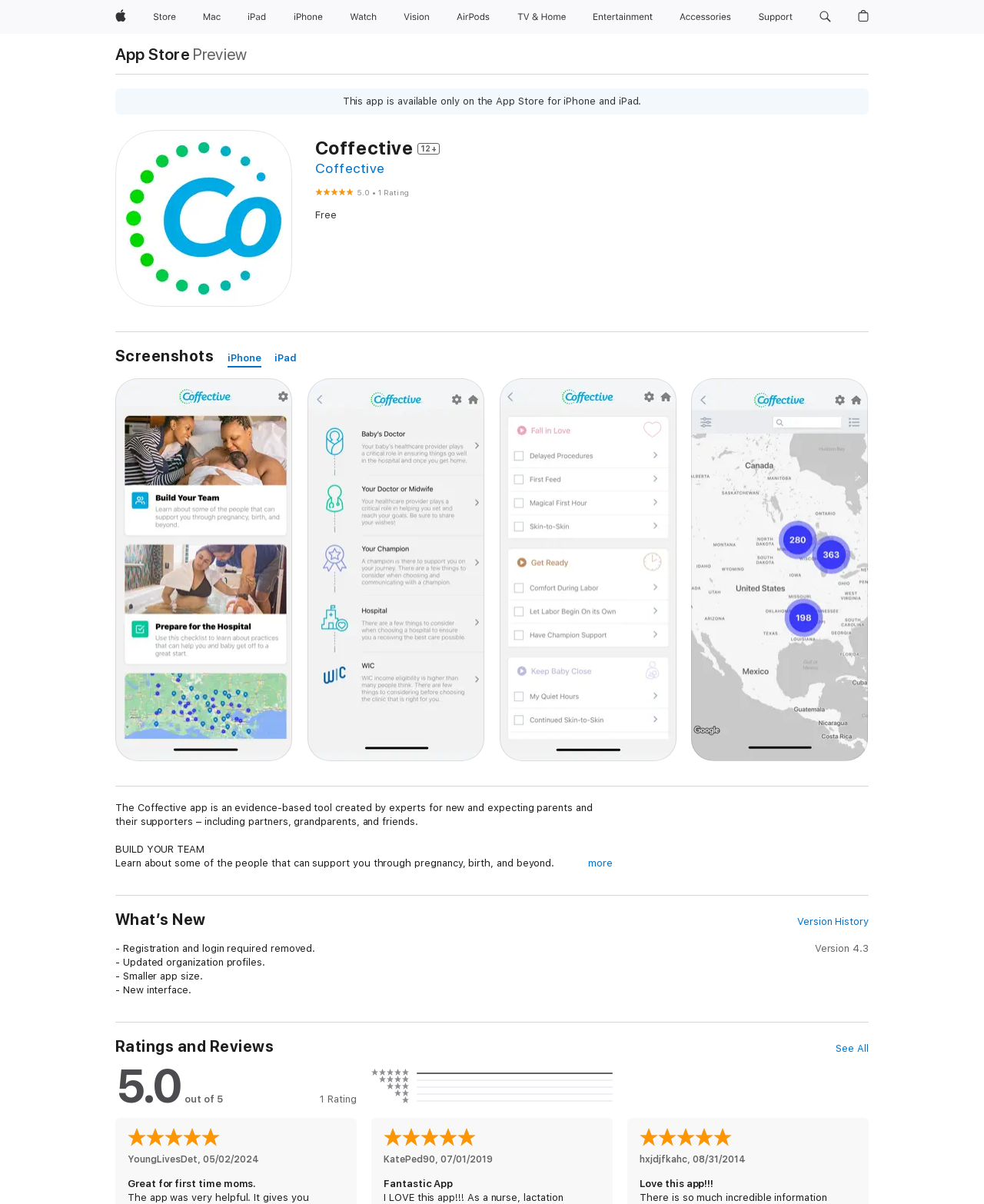Please indicate the bounding box coordinates of the element's region to be clicked to achieve the instruction: "View Coffective details". Provide the coordinates as four float numbers between 0 and 1, i.e., [left, top, right, bottom].

[0.32, 0.133, 0.391, 0.146]